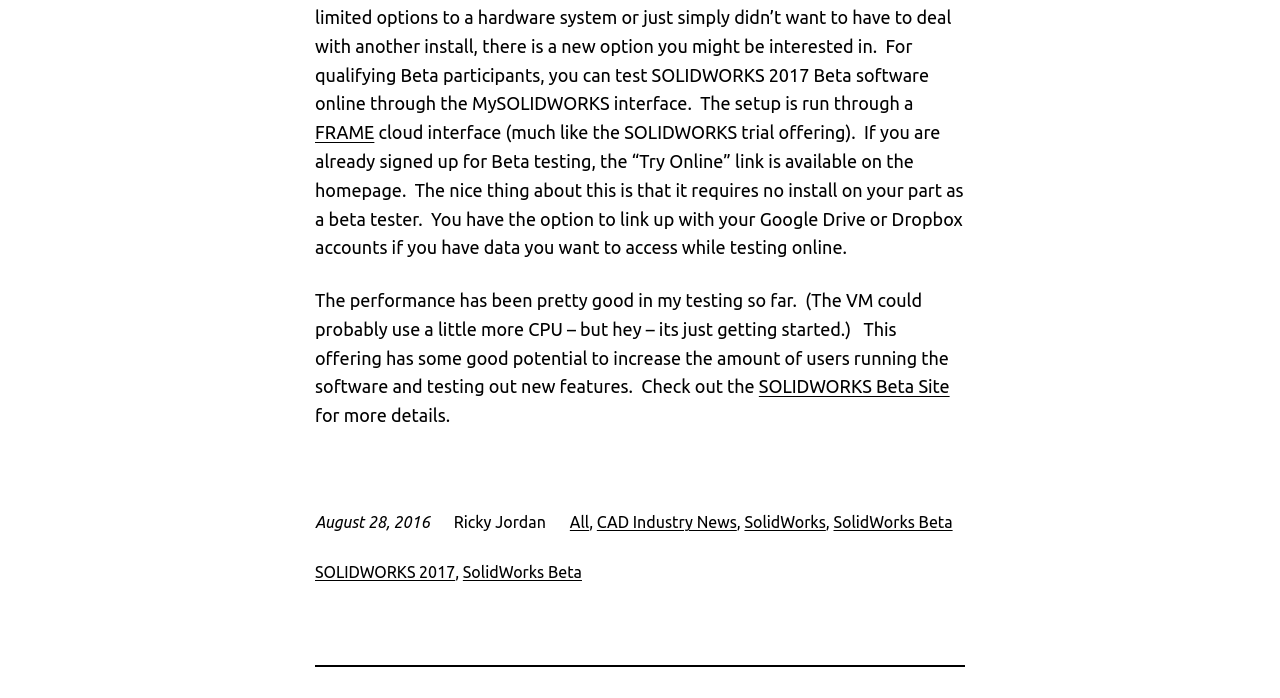Please identify the bounding box coordinates of the clickable area that will allow you to execute the instruction: "View all CAD Industry News".

[0.466, 0.735, 0.576, 0.761]